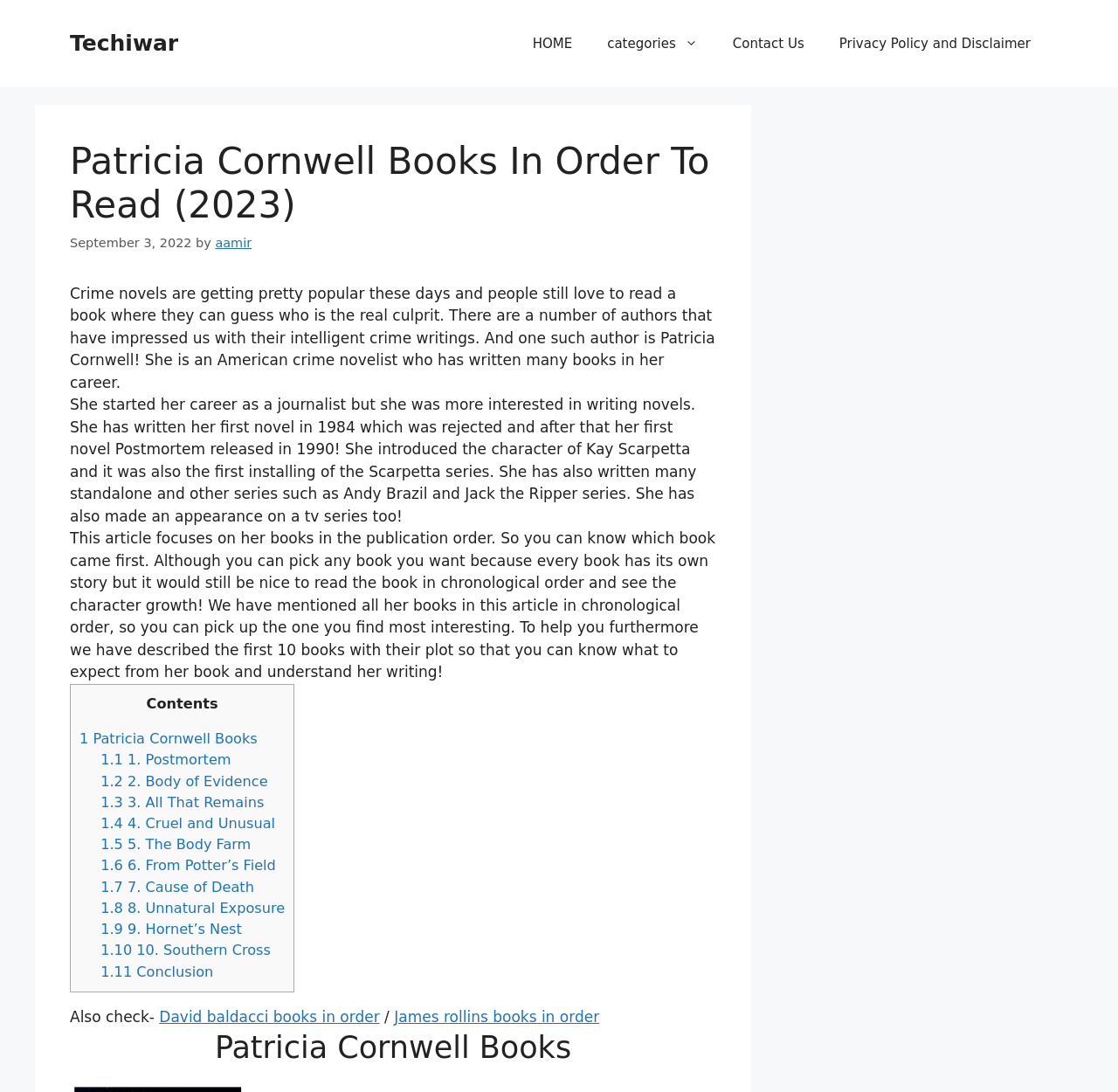Extract the bounding box coordinates for the described element: "1.2 2. Body of Evidence". The coordinates should be represented as four float numbers between 0 and 1: [left, top, right, bottom].

[0.09, 0.708, 0.24, 0.723]